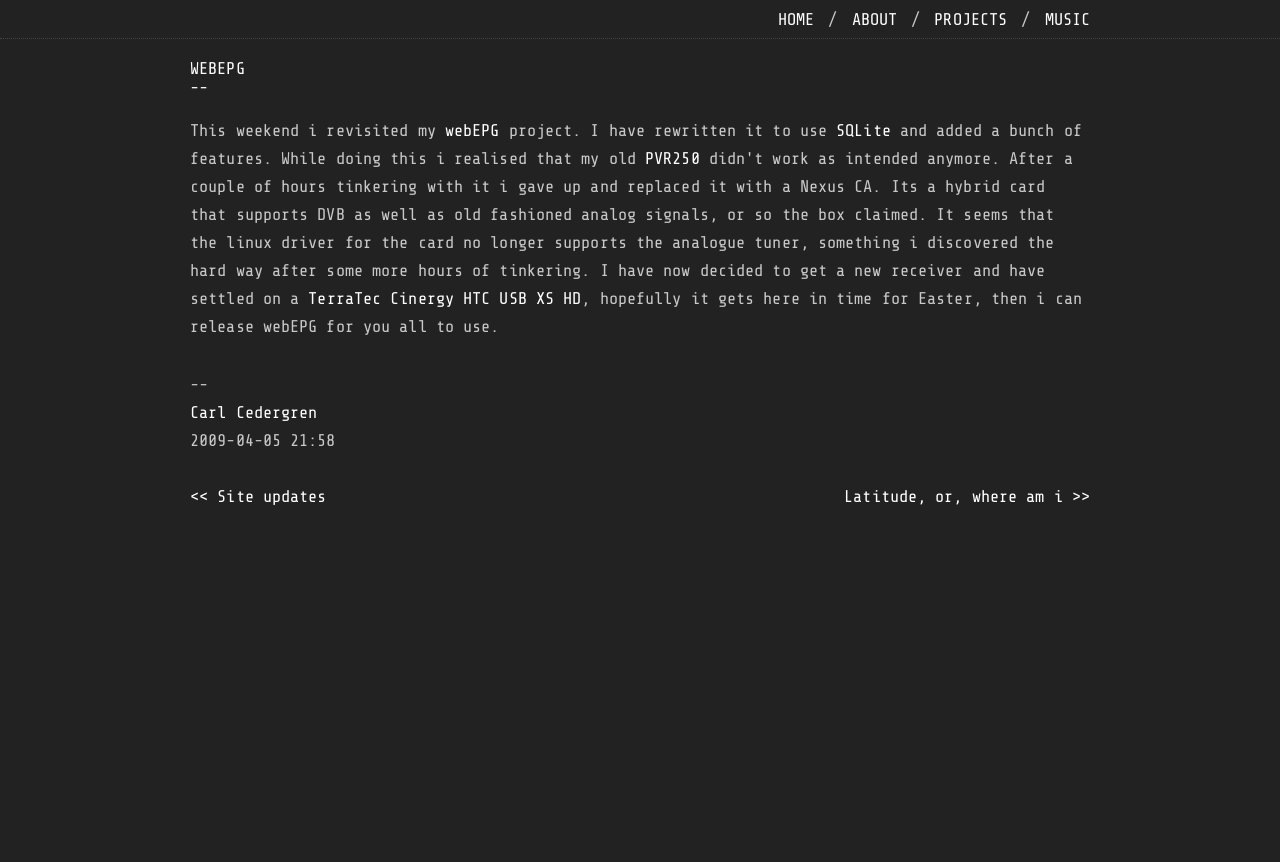Please identify the bounding box coordinates of where to click in order to follow the instruction: "check projects".

[0.73, 0.012, 0.787, 0.034]